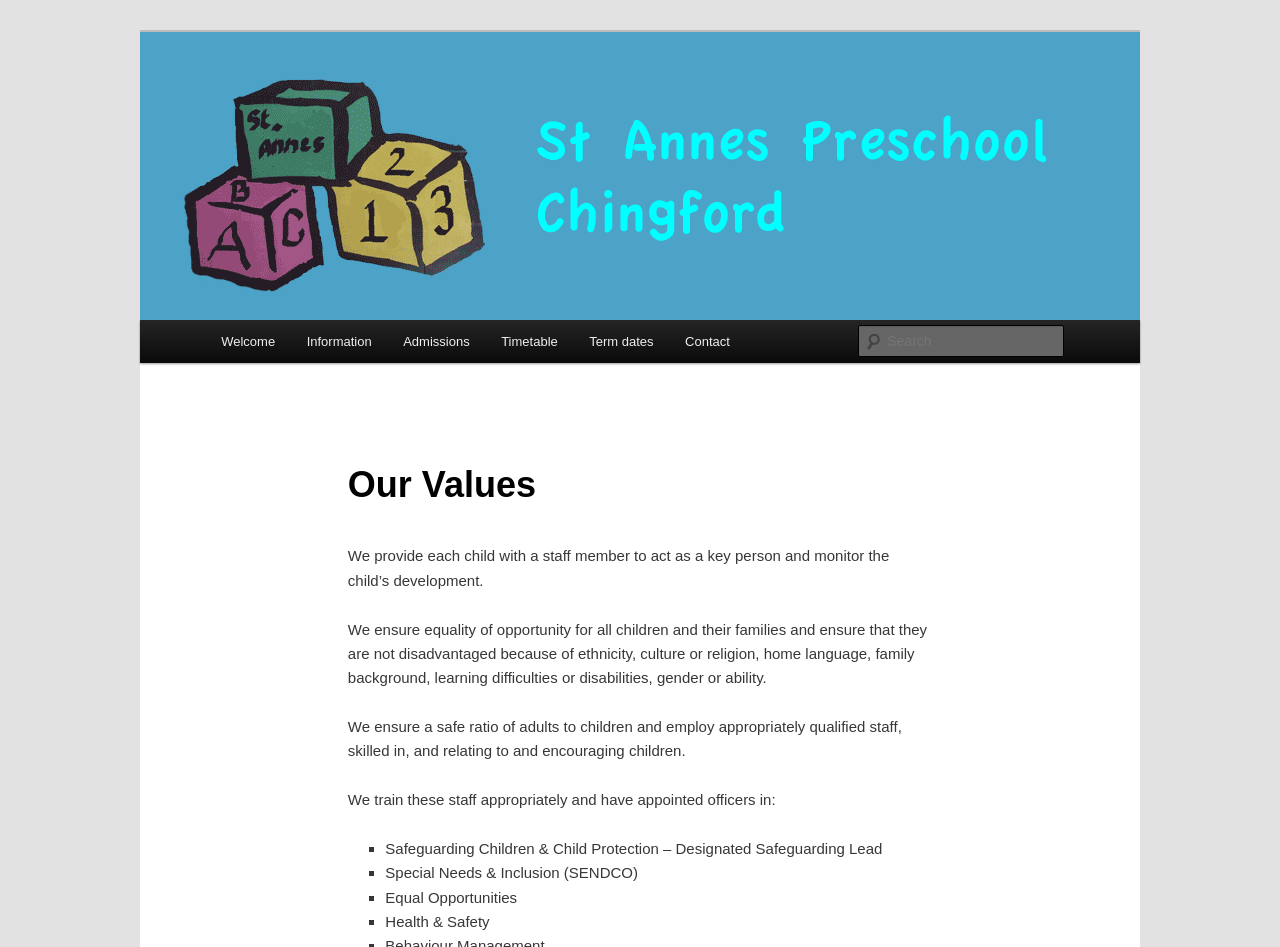What is the purpose of a key person in the pre-school?
Give a one-word or short-phrase answer derived from the screenshot.

To monitor the child's development